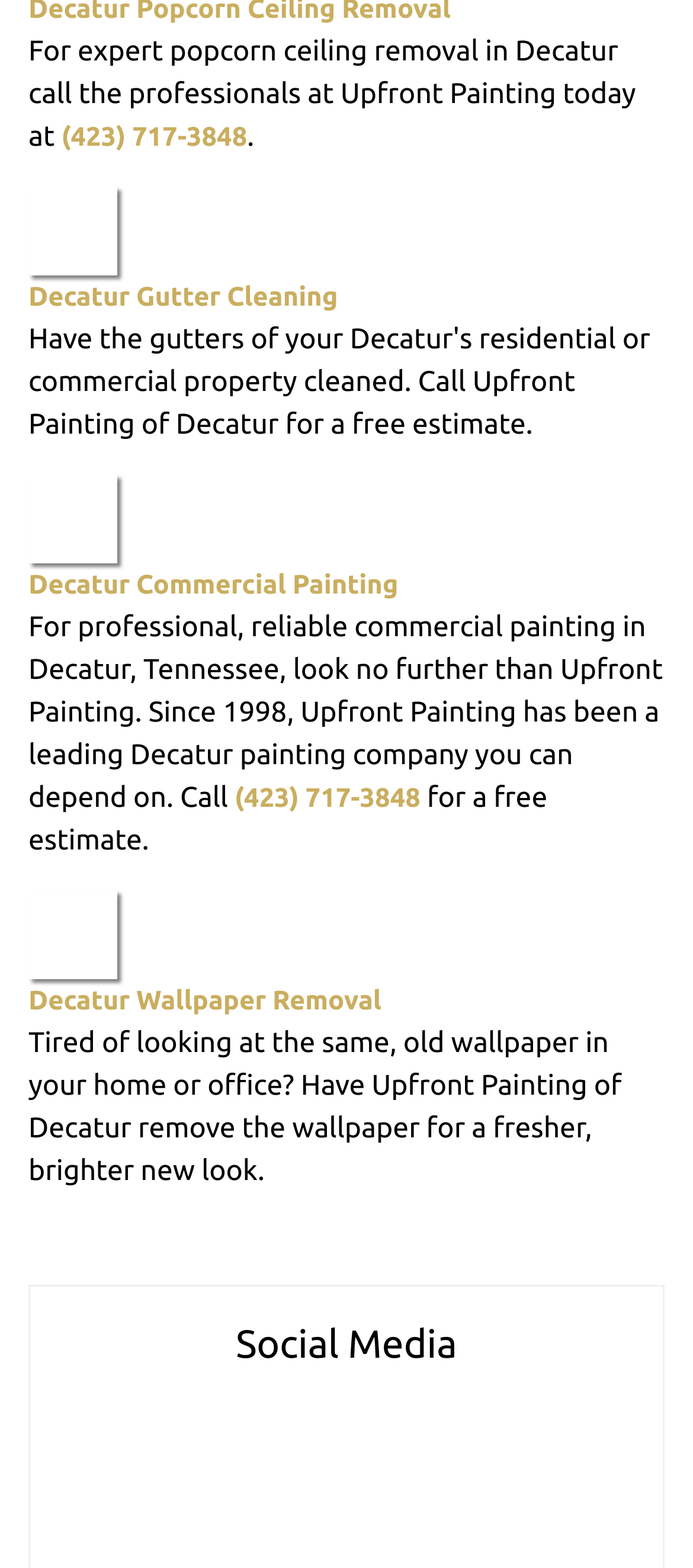Based on the image, please respond to the question with as much detail as possible:
What services does Upfront Painting offer?

I determined the services offered by Upfront Painting by analyzing the text elements on the webpage. The top section mentions popcorn ceiling removal, and there are separate sections for gutter cleaning, commercial painting, and wallpaper removal, each with a brief description and a link.